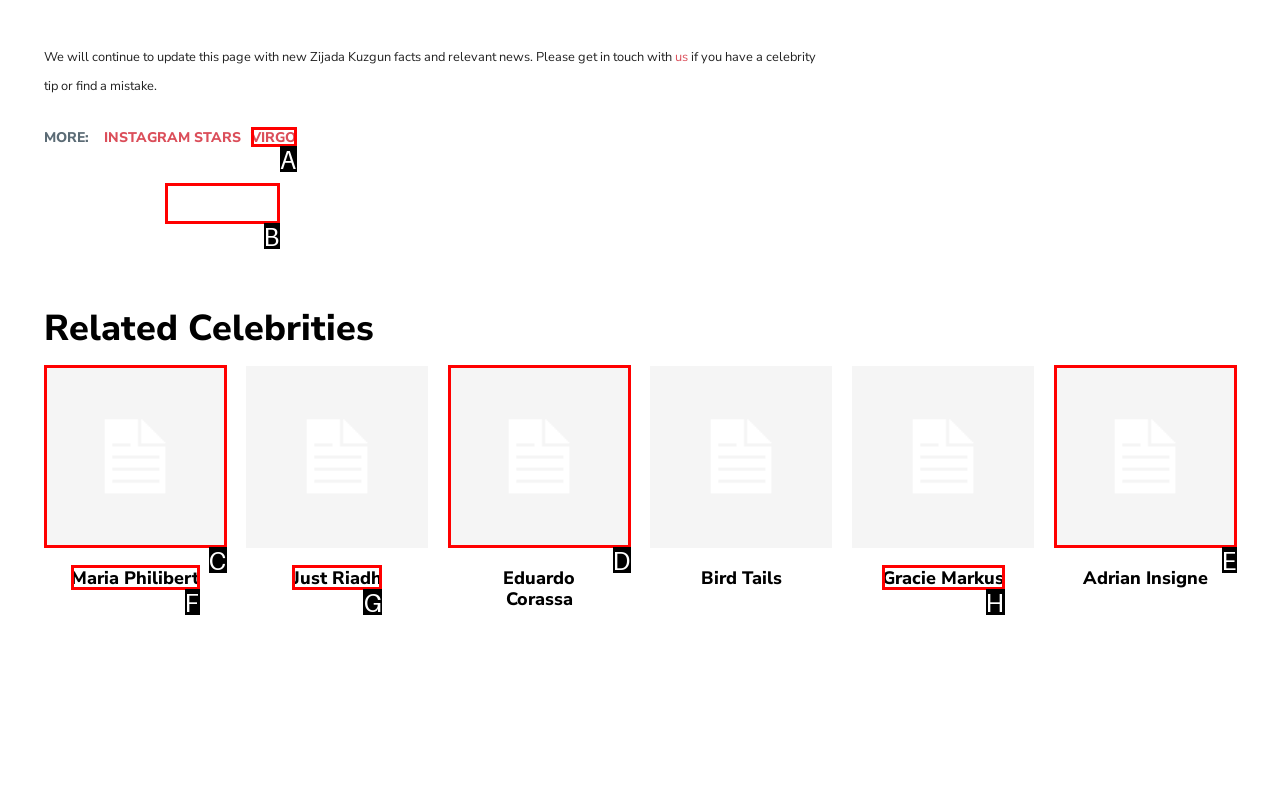Choose the letter of the option you need to click to Share on Facebook. Answer with the letter only.

B